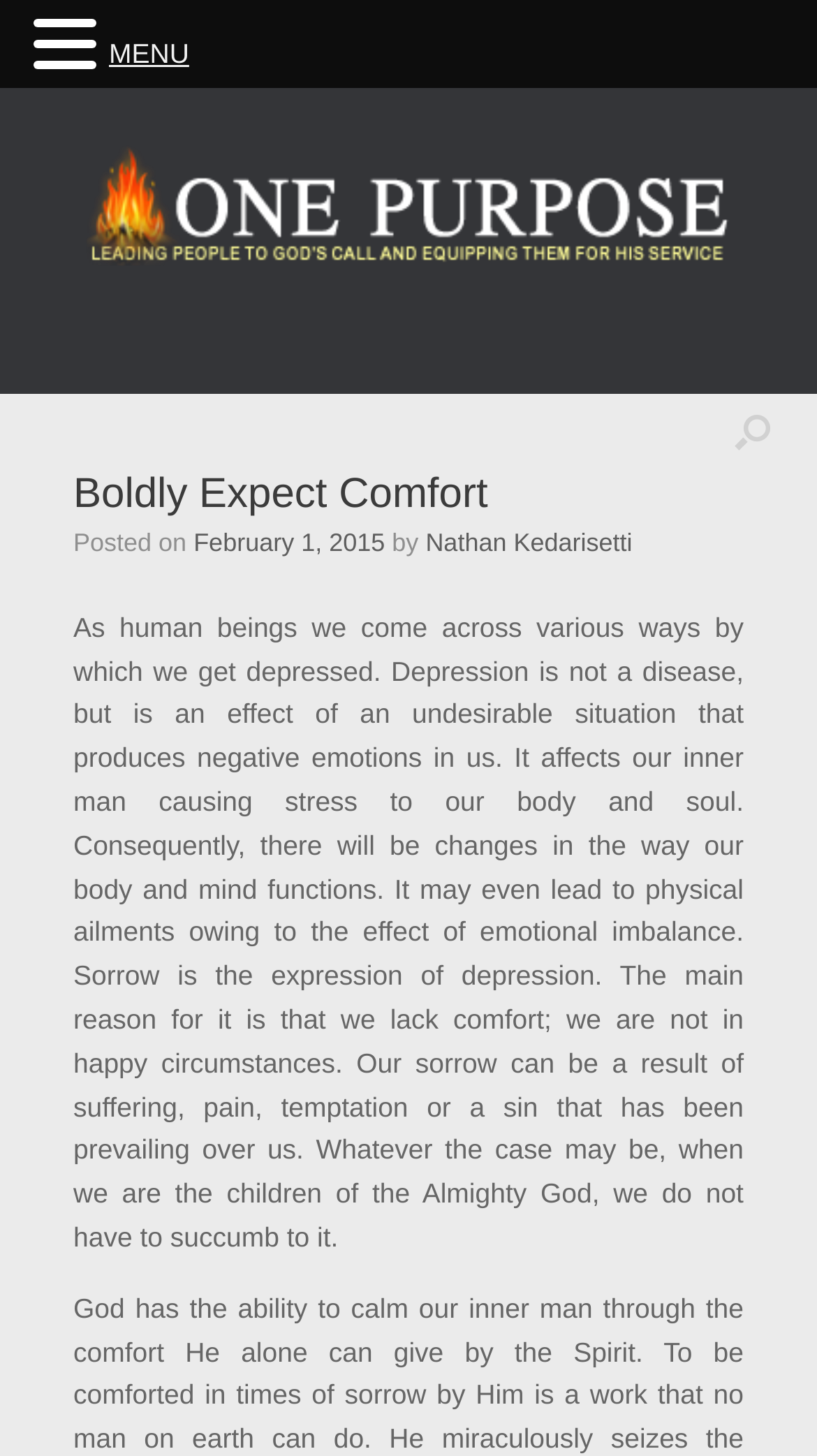What is the author of the article?
Give a detailed explanation using the information visible in the image.

The author of the article can be found in the header section of the webpage, where it says 'by Nathan Kedarisetti'.